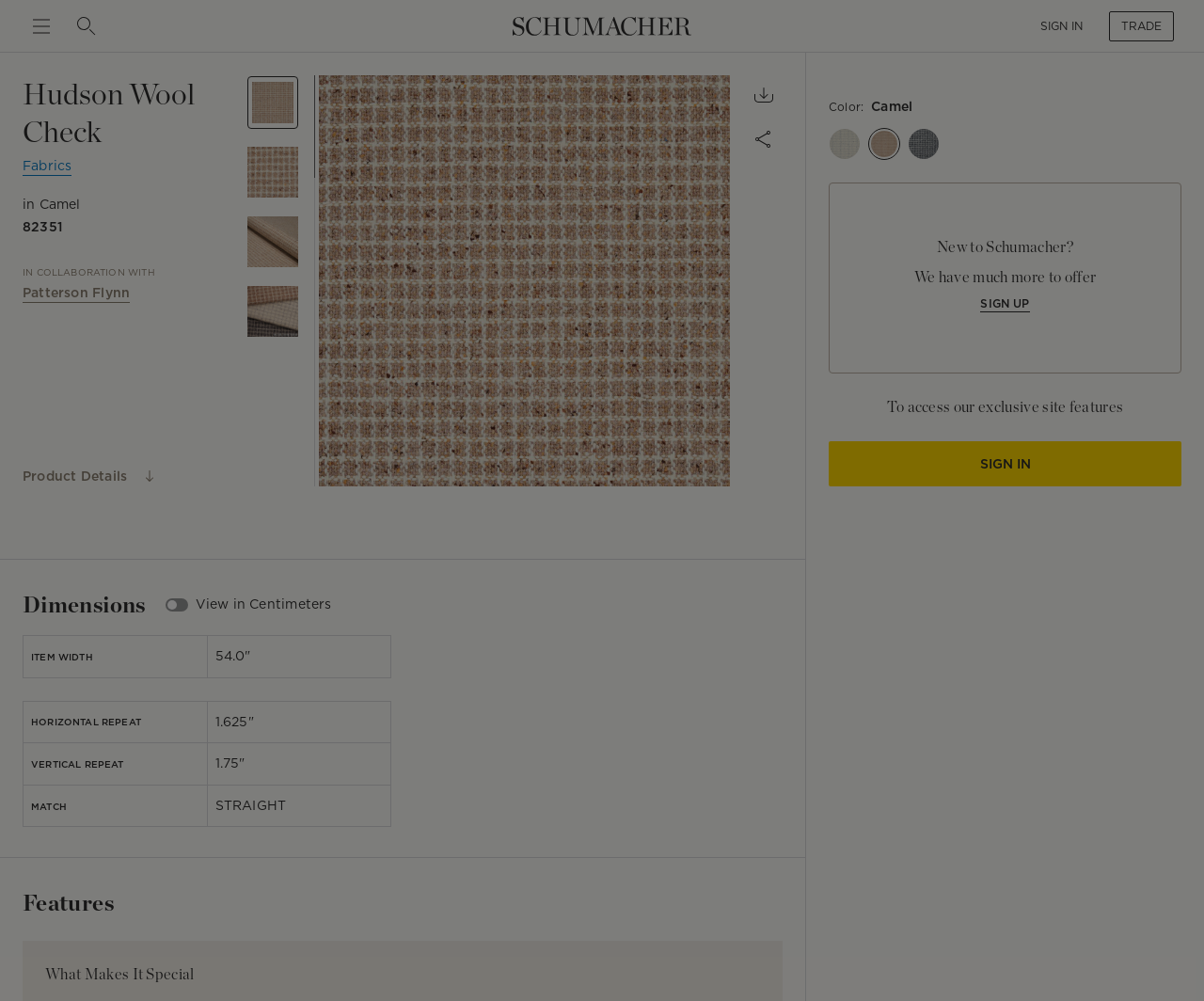Please identify the bounding box coordinates of the element's region that needs to be clicked to fulfill the following instruction: "Click the 'Generate PDF' link". The bounding box coordinates should consist of four float numbers between 0 and 1, i.e., [left, top, right, bottom].

None